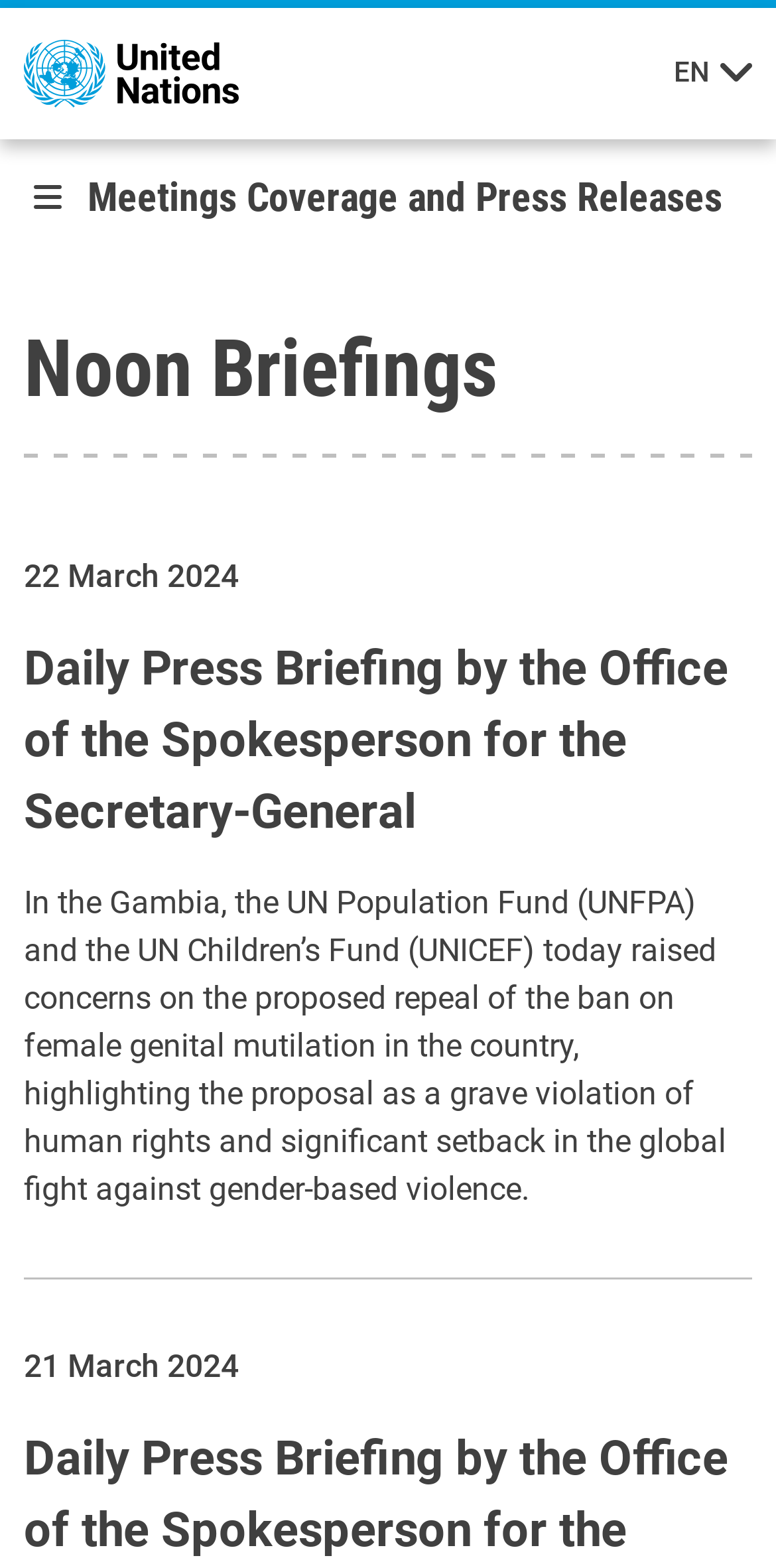Please give a short response to the question using one word or a phrase:
What is the date of the latest press briefing?

22 March 2024